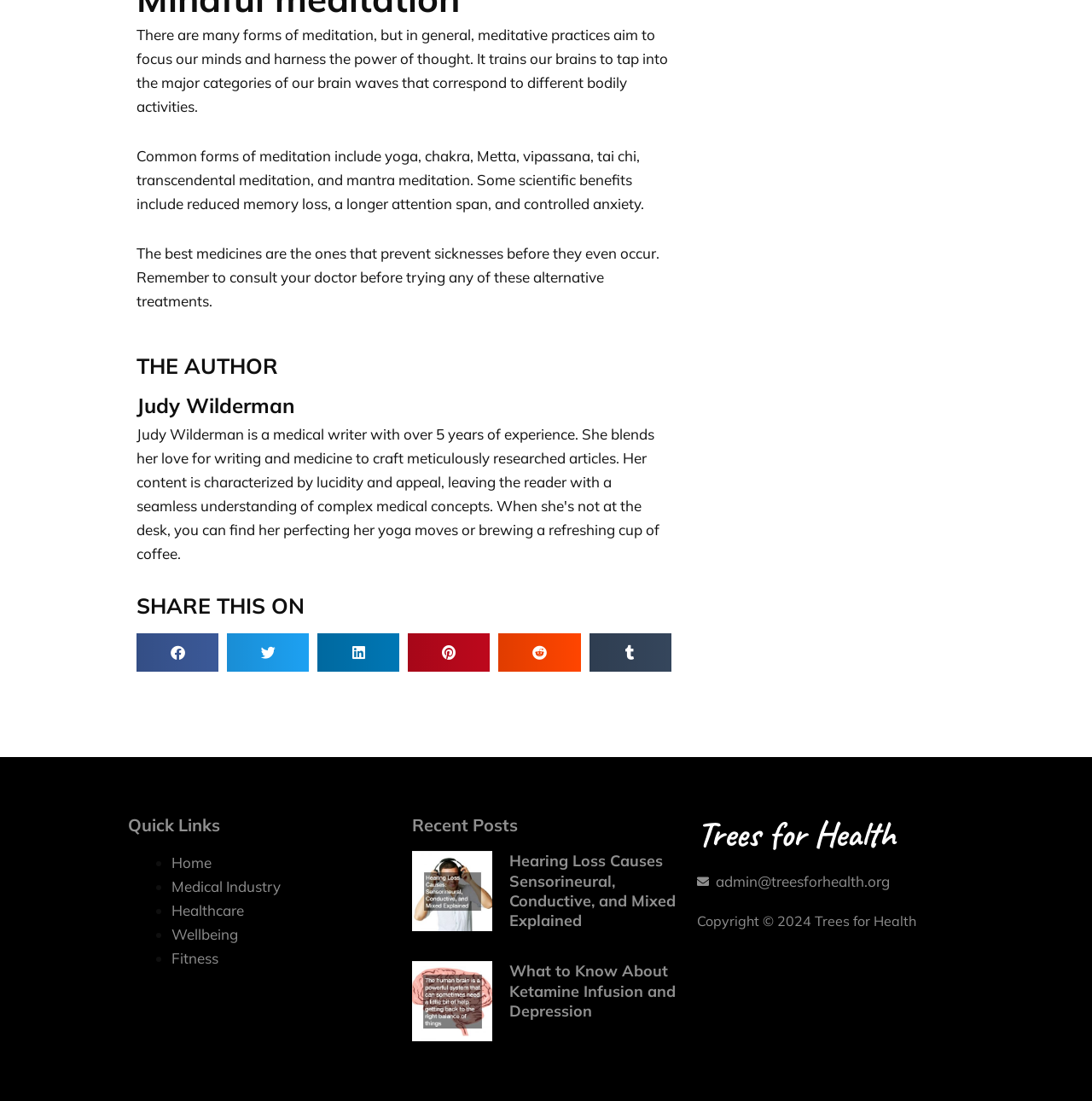Please predict the bounding box coordinates of the element's region where a click is necessary to complete the following instruction: "Share on facebook". The coordinates should be represented by four float numbers between 0 and 1, i.e., [left, top, right, bottom].

[0.125, 0.575, 0.2, 0.61]